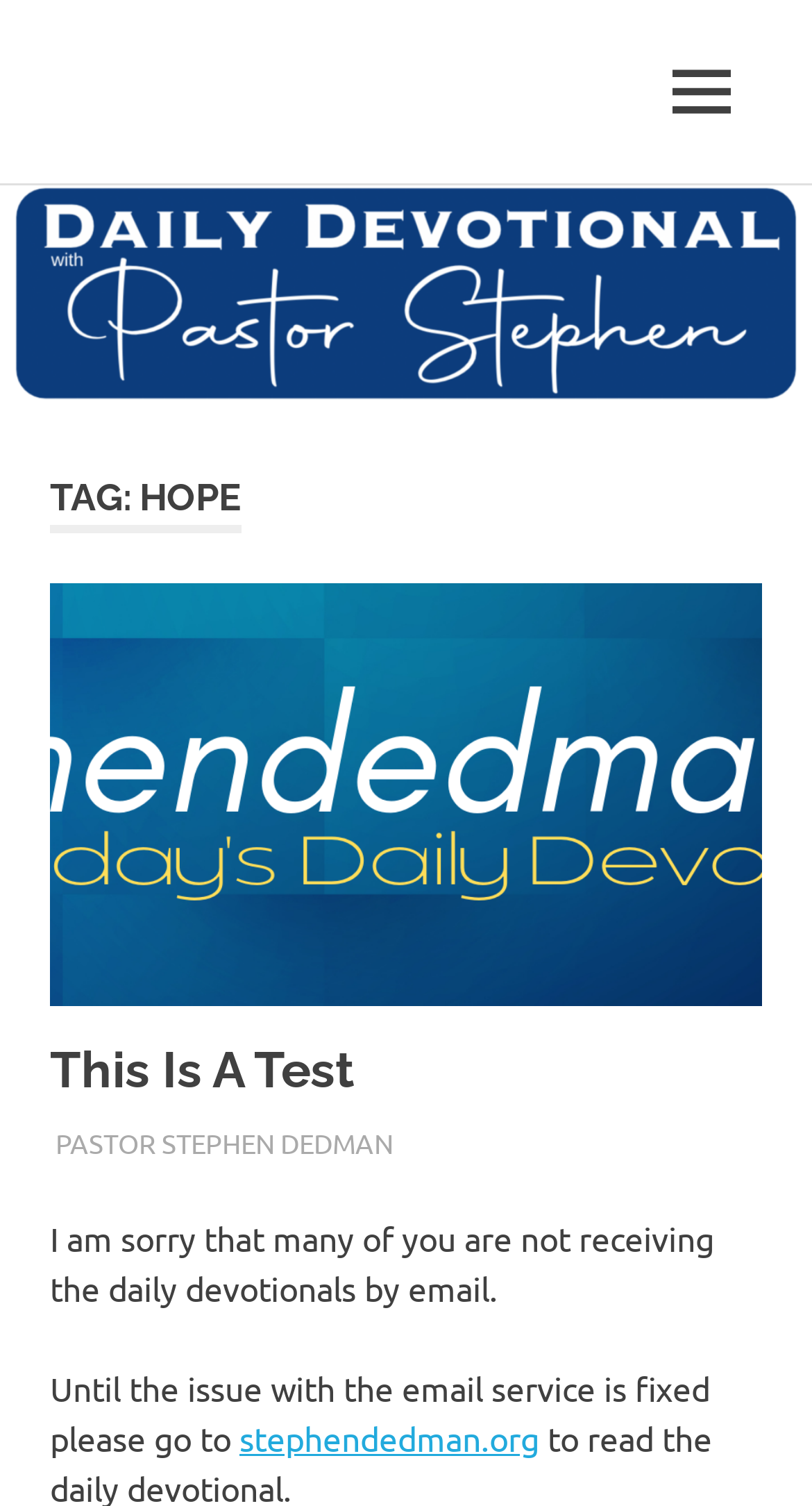Find the bounding box coordinates corresponding to the UI element with the description: "stephendedman.org". The coordinates should be formatted as [left, top, right, bottom], with values as floats between 0 and 1.

[0.295, 0.941, 0.664, 0.969]